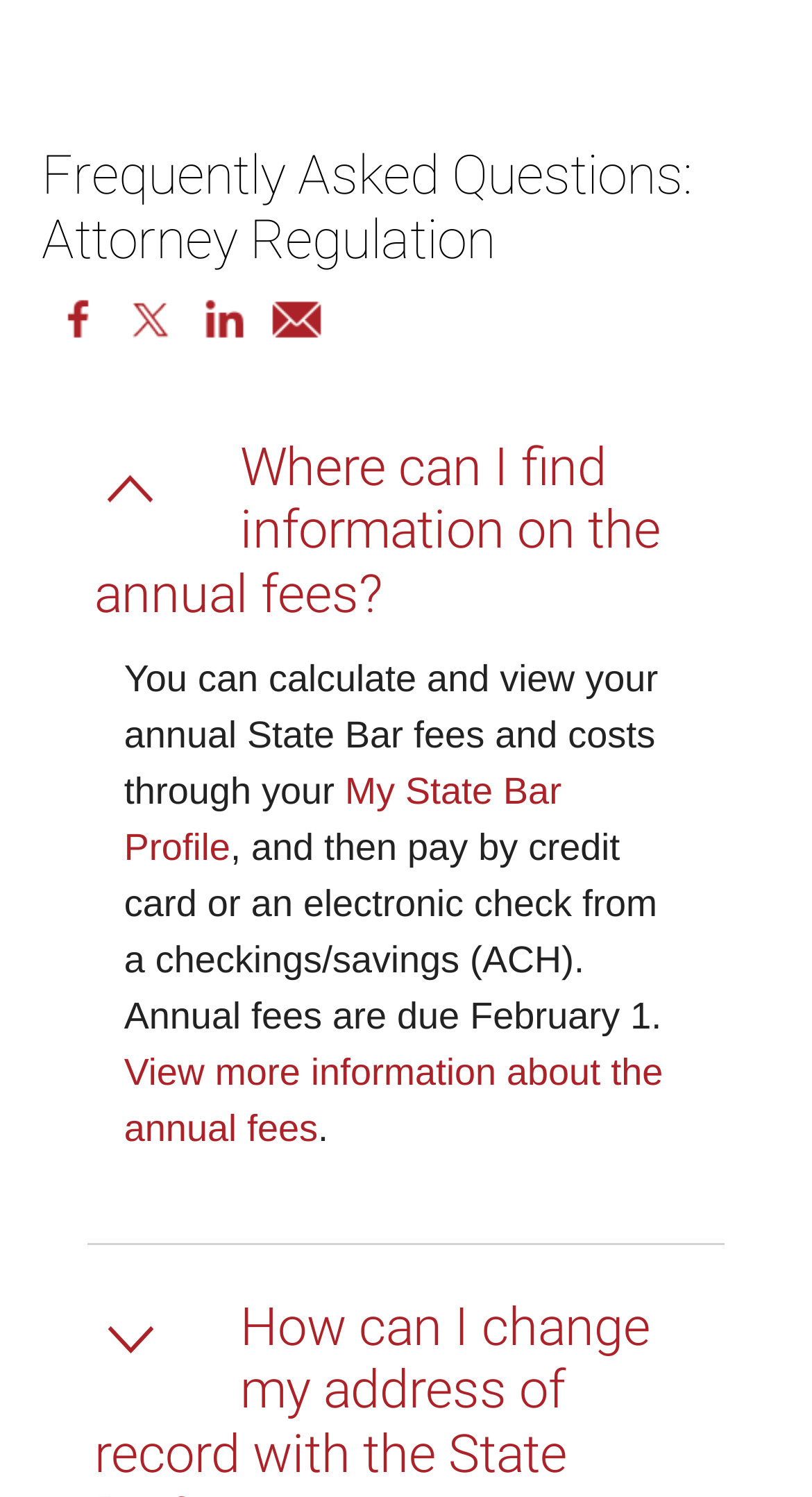What is the name of the organization?
Using the visual information from the image, give a one-word or short-phrase answer.

The State Bar of California